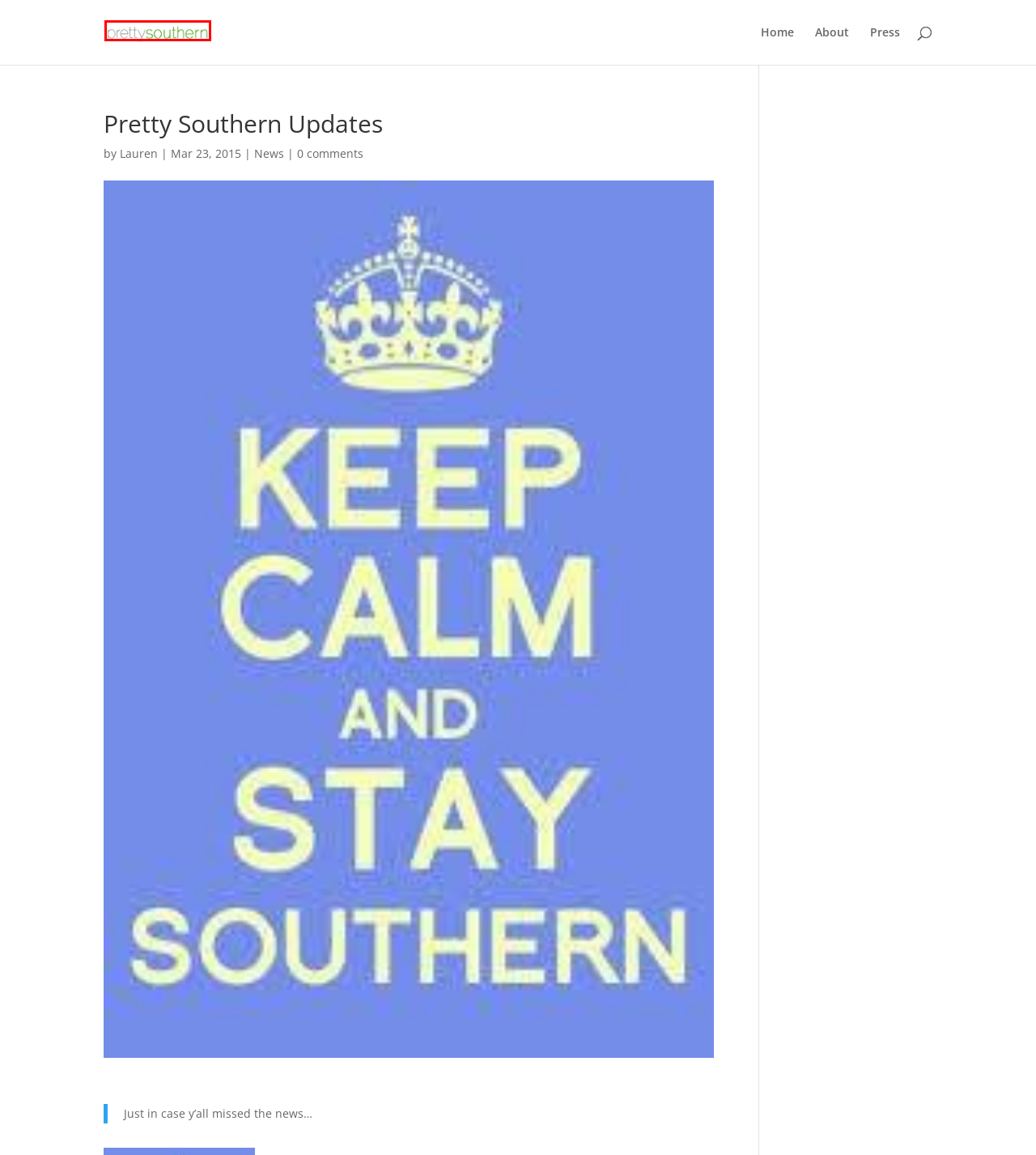You have a screenshot of a webpage with a red rectangle bounding box. Identify the best webpage description that corresponds to the new webpage after clicking the element within the red bounding box. Here are the candidates:
A. About | Pretty Southern
B. Log In ‹ Pretty Southern — WordPress
C. Lauren | Pretty Southern
D. ATLANTA FOOD BLOGGERS' SOCIETY
E. Press | Pretty Southern
F. News | Pretty Southern
G. Blog Tool, Publishing Platform, and CMS – WordPress.org
H. Pretty Southern

H